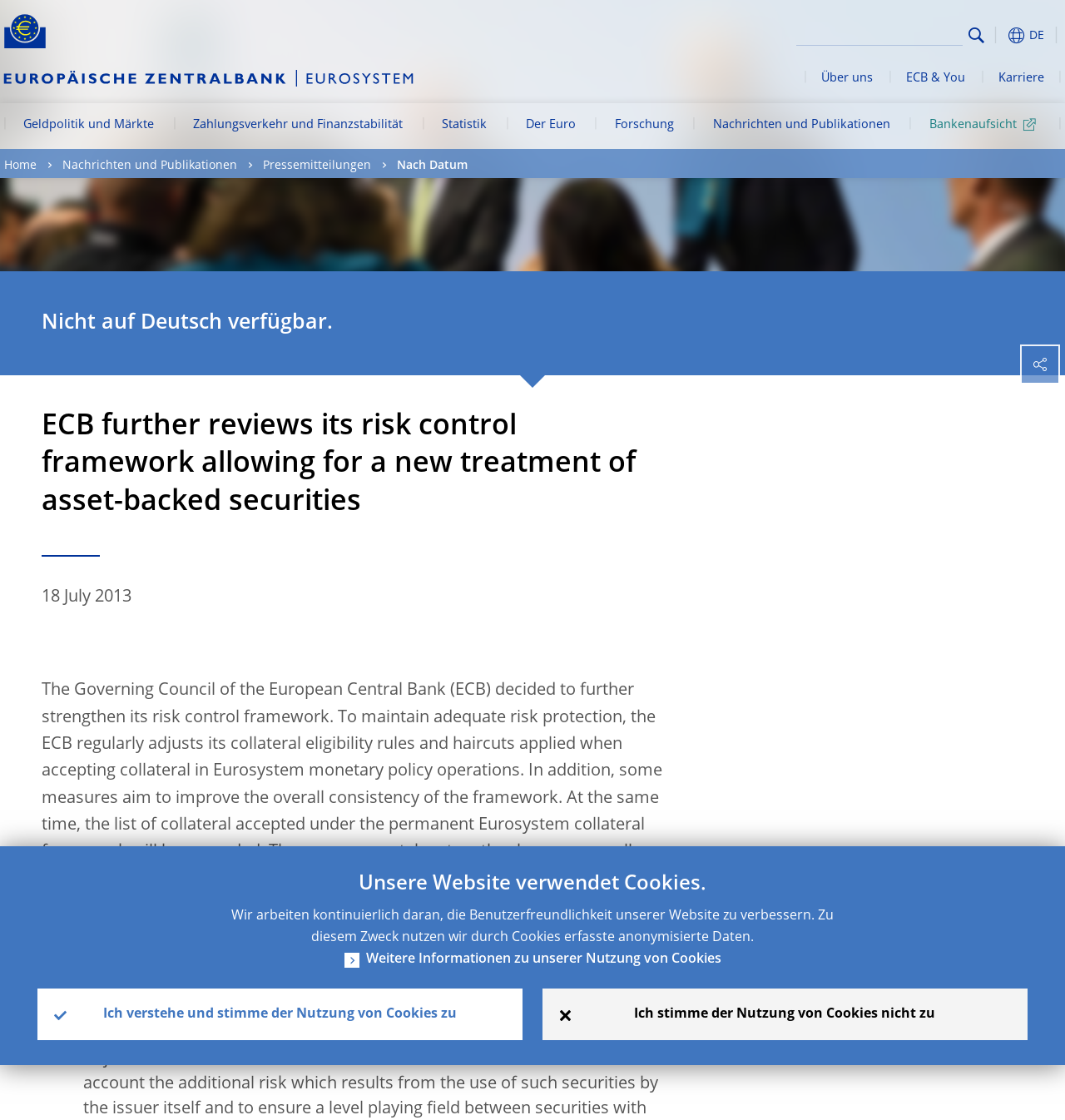Identify the bounding box coordinates of the clickable region required to complete the instruction: "Search for something". The coordinates should be given as four float numbers within the range of 0 and 1, i.e., [left, top, right, bottom].

[0.748, 0.019, 0.904, 0.041]